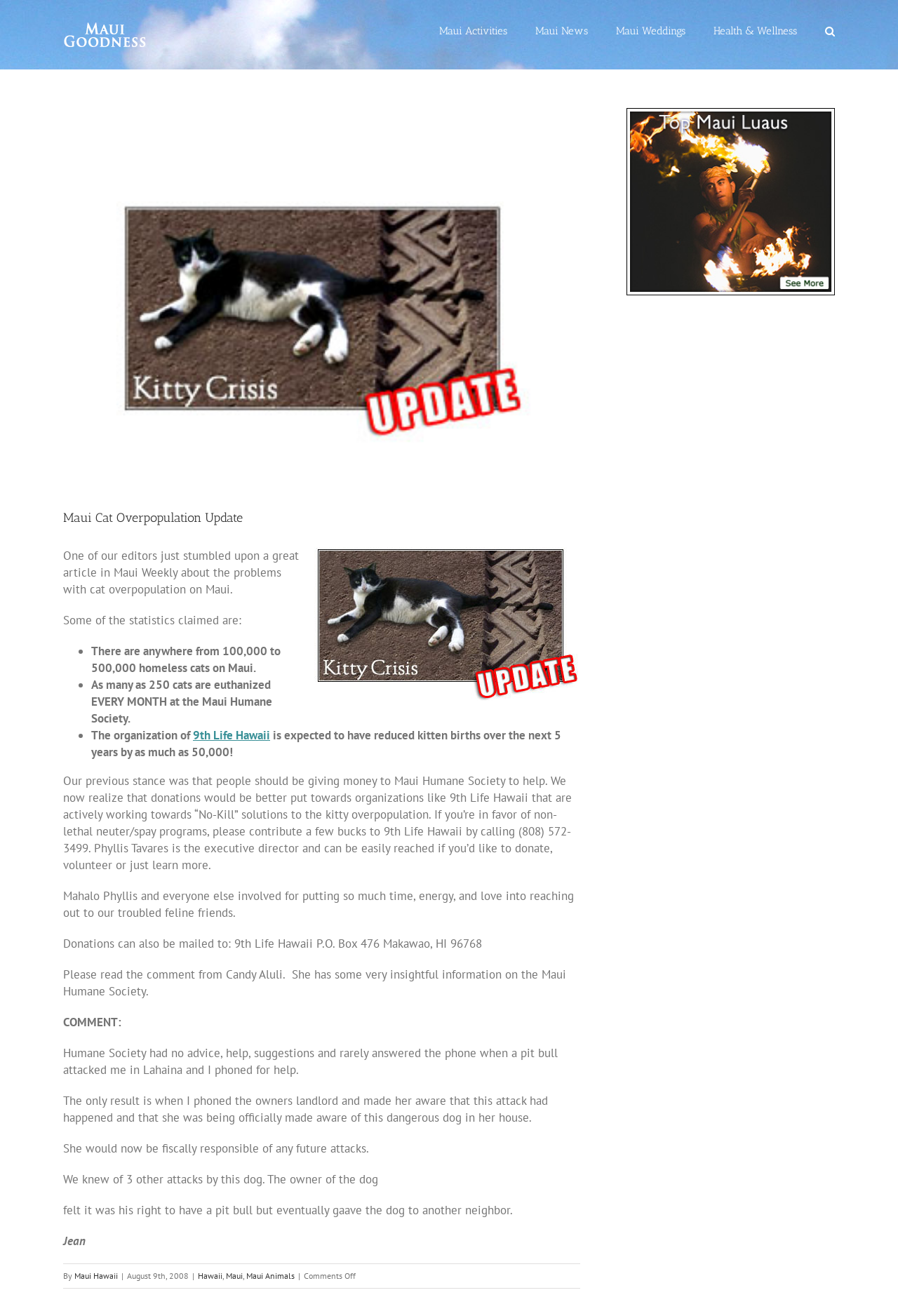Based on the image, provide a detailed and complete answer to the question: 
What is the purpose of the article?

The article appears to be raising awareness about the issue of cat overpopulation on Maui, providing information and statistics about the problem, and encouraging readers to support organizations working to address it.